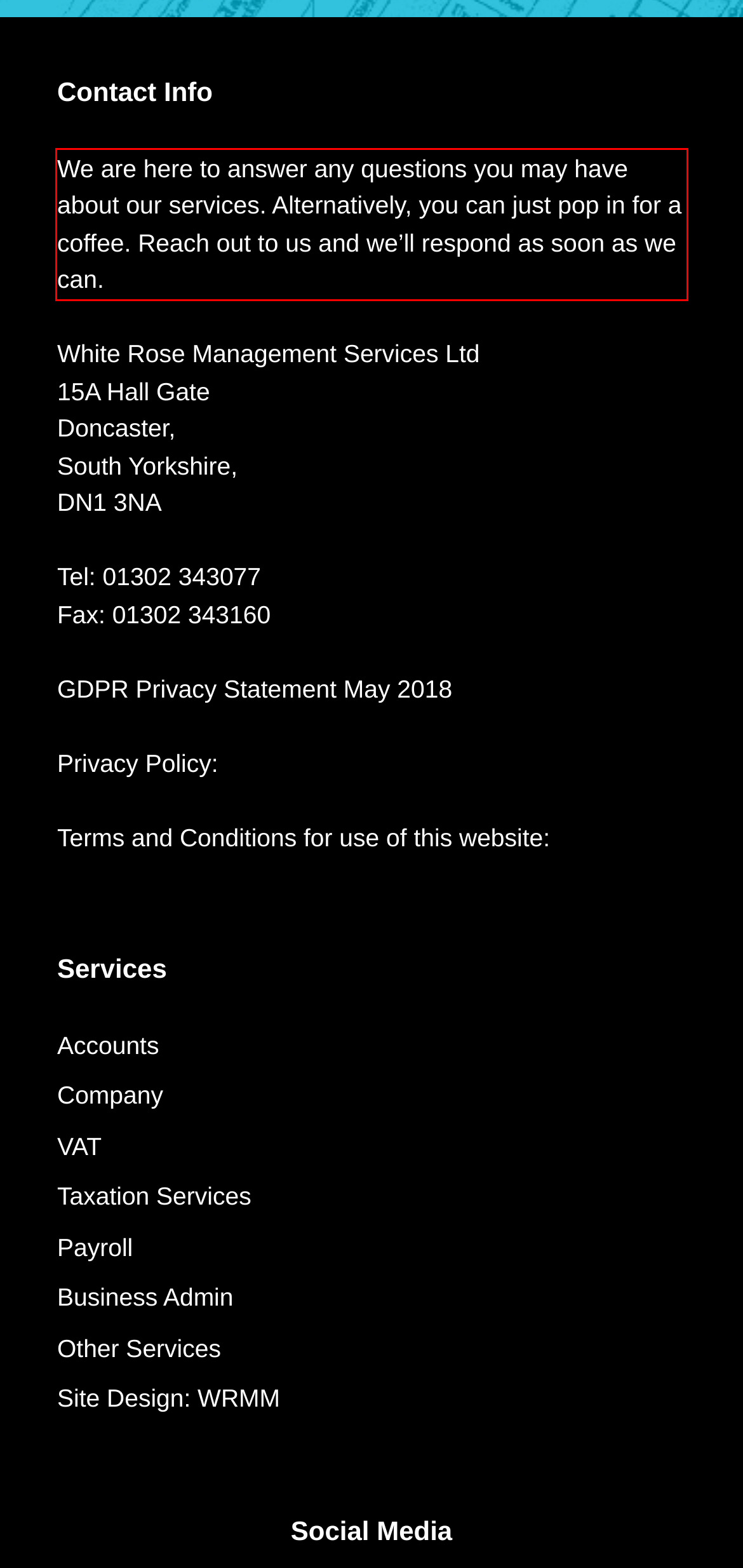You have a screenshot of a webpage with a UI element highlighted by a red bounding box. Use OCR to obtain the text within this highlighted area.

We are here to answer any questions you may have about our services. Alternatively, you can just pop in for a coffee. Reach out to us and we’ll respond as soon as we can.